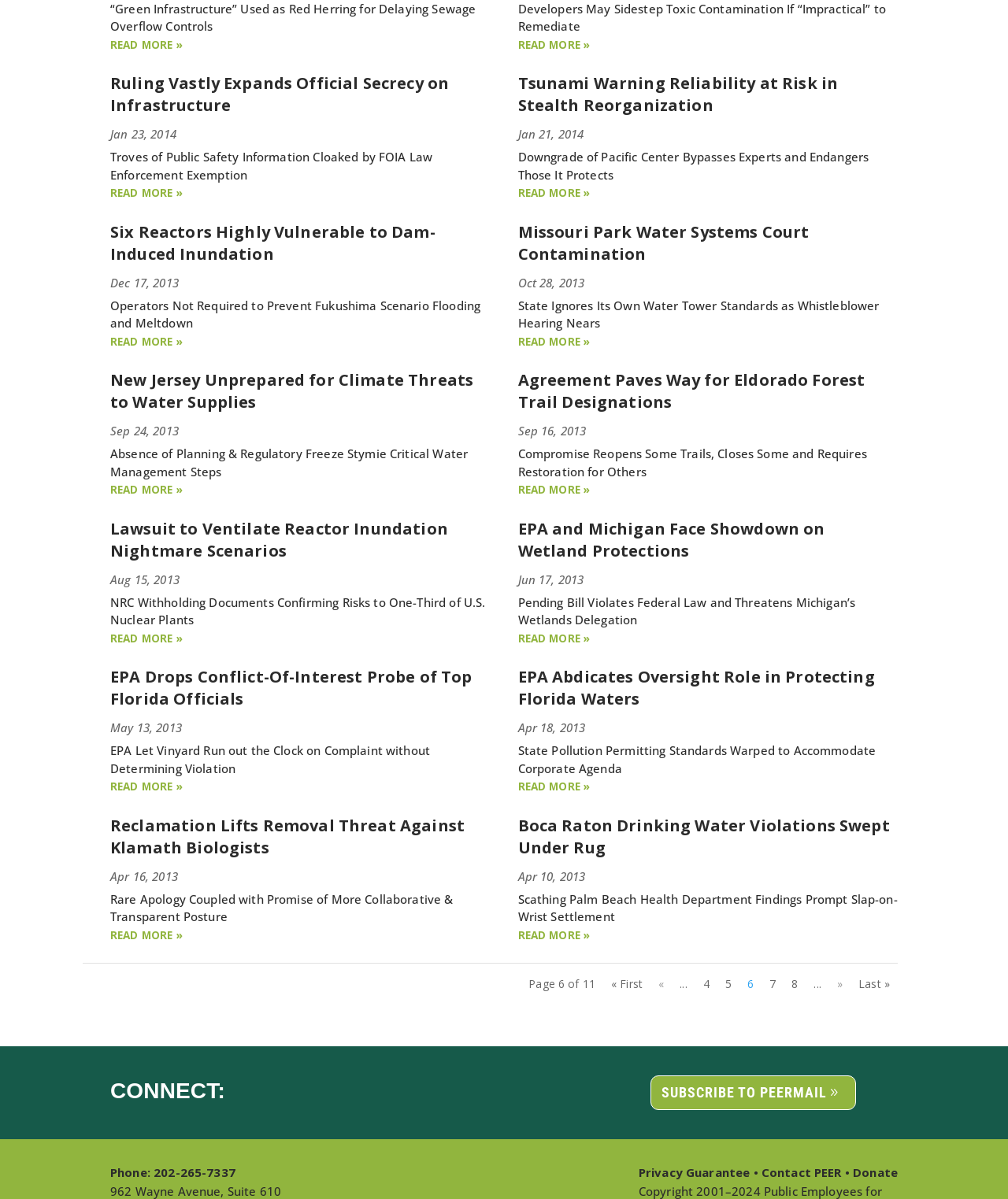How many pages are there in total?
Based on the visual, give a brief answer using one word or a short phrase.

11